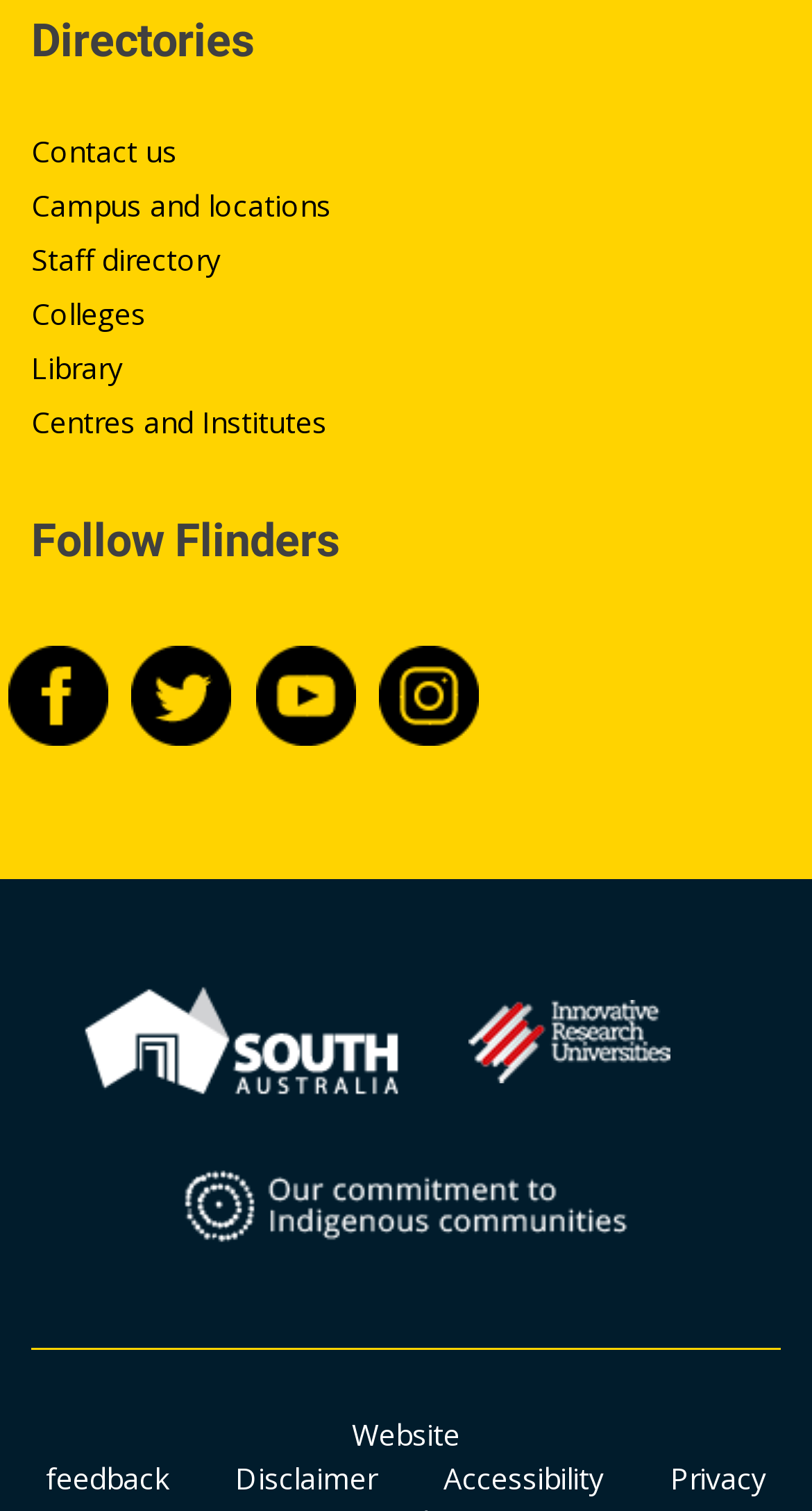Identify the bounding box coordinates for the element that needs to be clicked to fulfill this instruction: "Click on Contact us". Provide the coordinates in the format of four float numbers between 0 and 1: [left, top, right, bottom].

[0.038, 0.087, 0.218, 0.114]